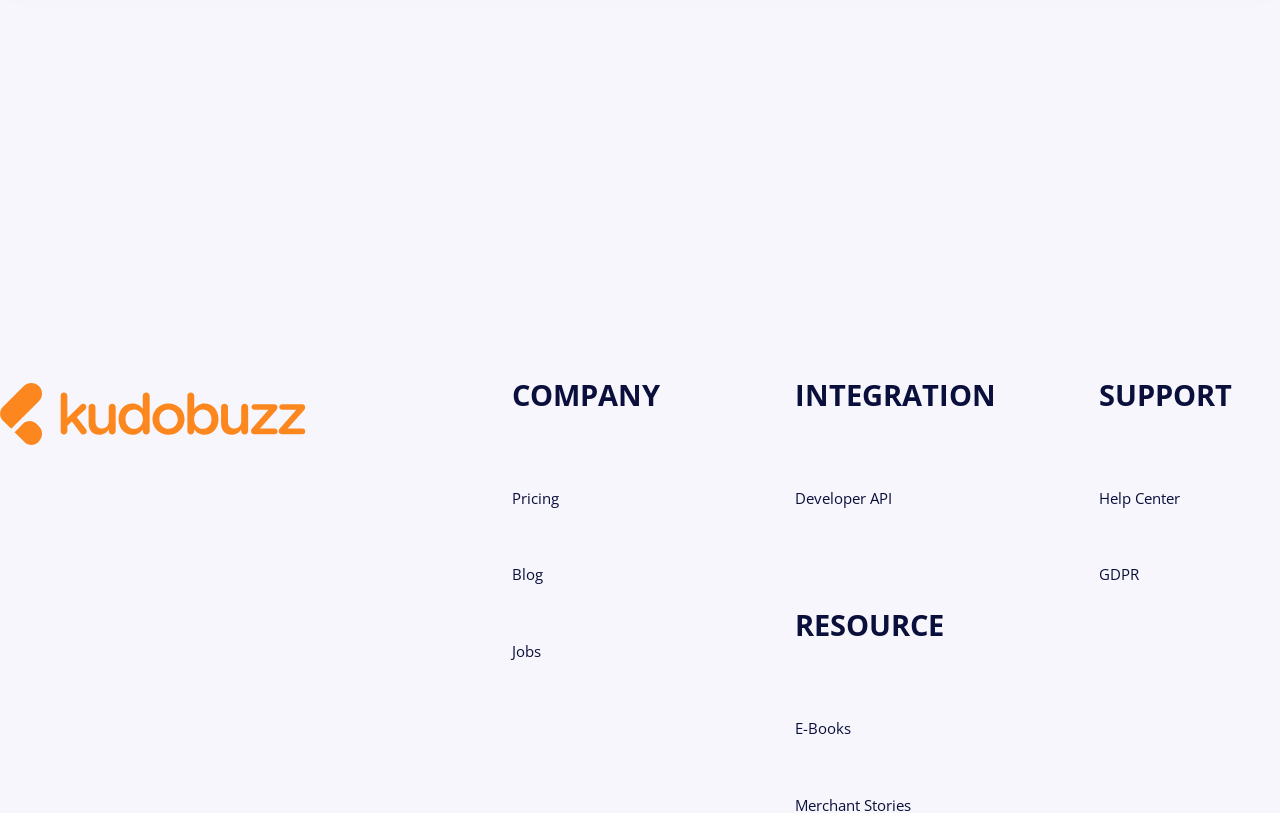What is the last link on the webpage?
Use the information from the screenshot to give a comprehensive response to the question.

By analyzing the webpage structure and the bounding box coordinates, I can determine that the last link on the webpage is 'GDPR', which is located under the SUPPORT category.